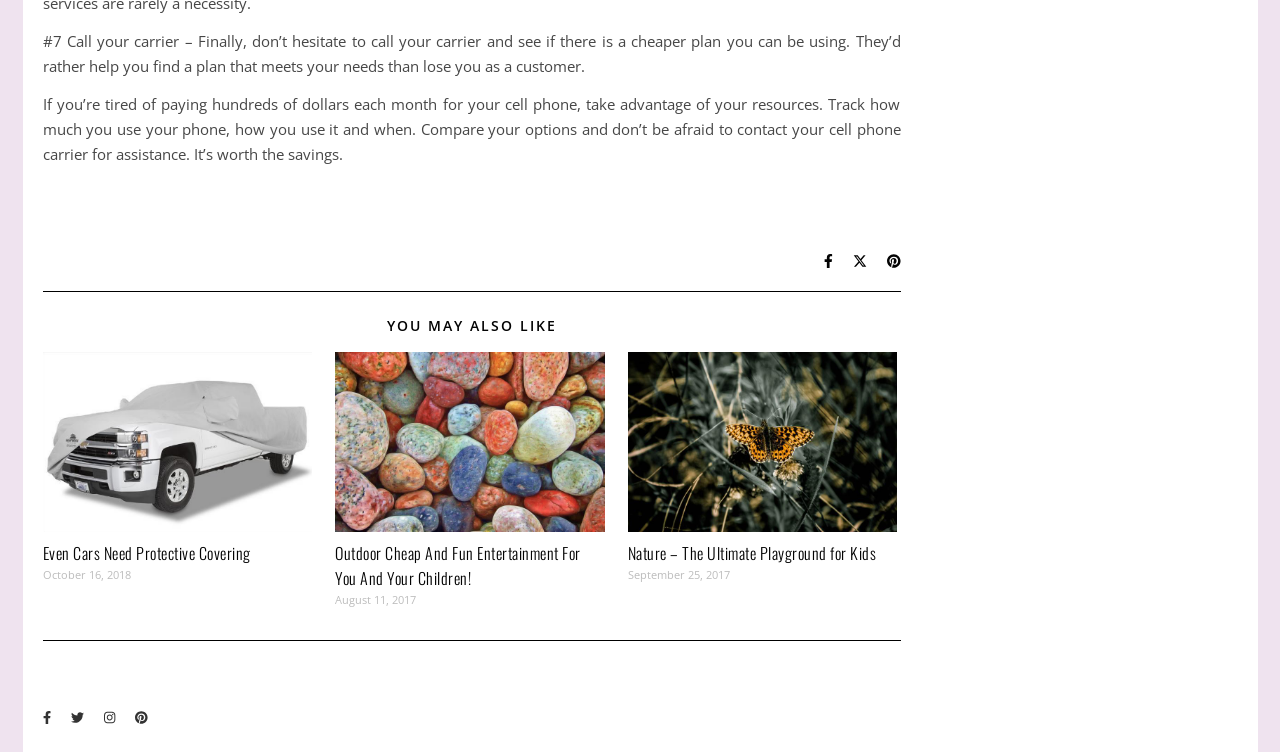Using details from the image, please answer the following question comprehensively:
What is the topic of the first paragraph?

The first paragraph starts with 'If you’re tired of paying hundreds of dollars each month for your cell phone...' which indicates that the topic is about cell phone plans and how to save money on them.